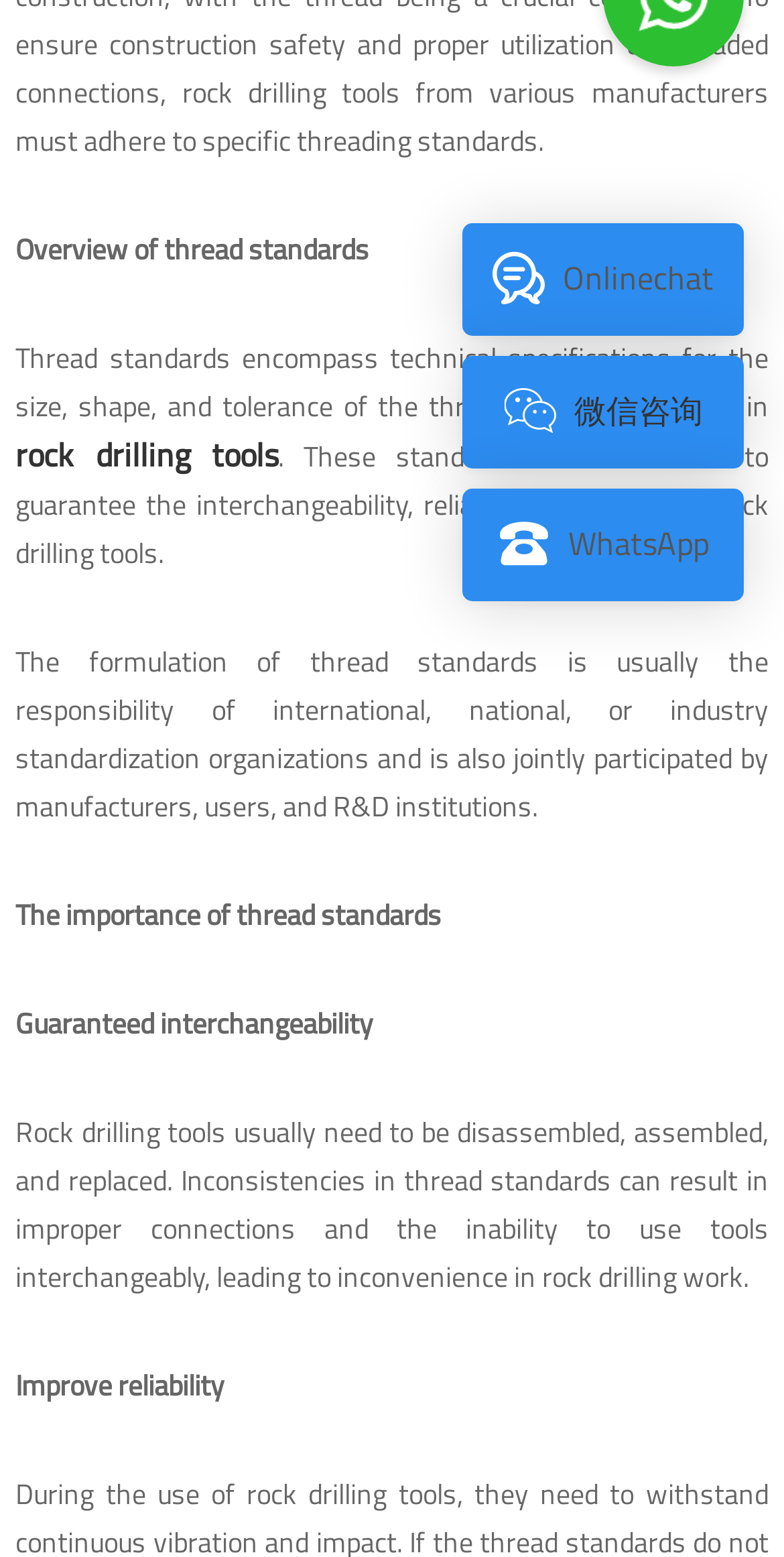Identify the bounding box for the UI element specified in this description: "parent_node: 微信咨询". The coordinates must be four float numbers between 0 and 1, formatted as [left, top, right, bottom].

[0.642, 0.248, 0.709, 0.279]